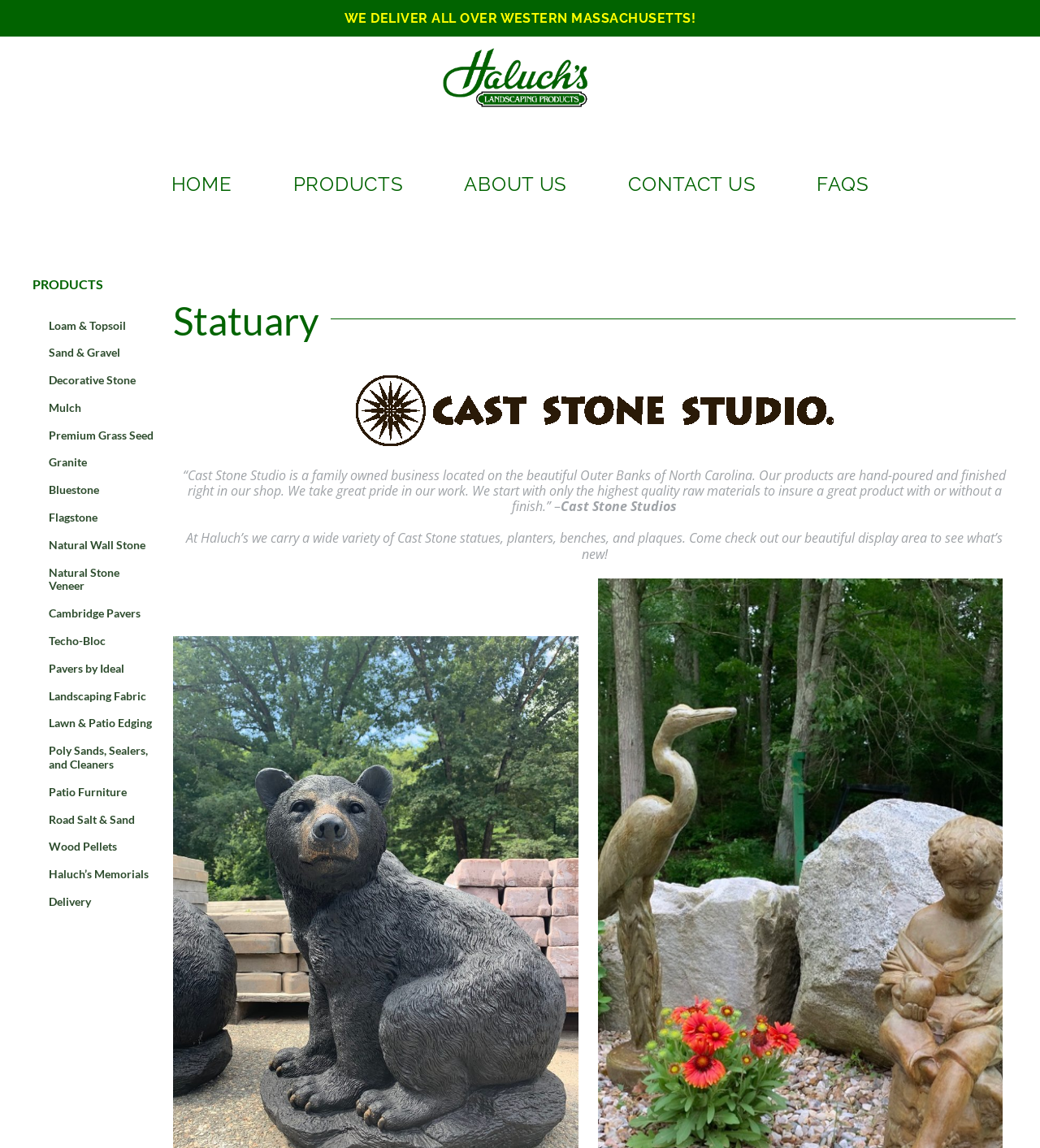What is the company name on the logo? Based on the image, give a response in one word or a short phrase.

Haluchs Landscaping Products